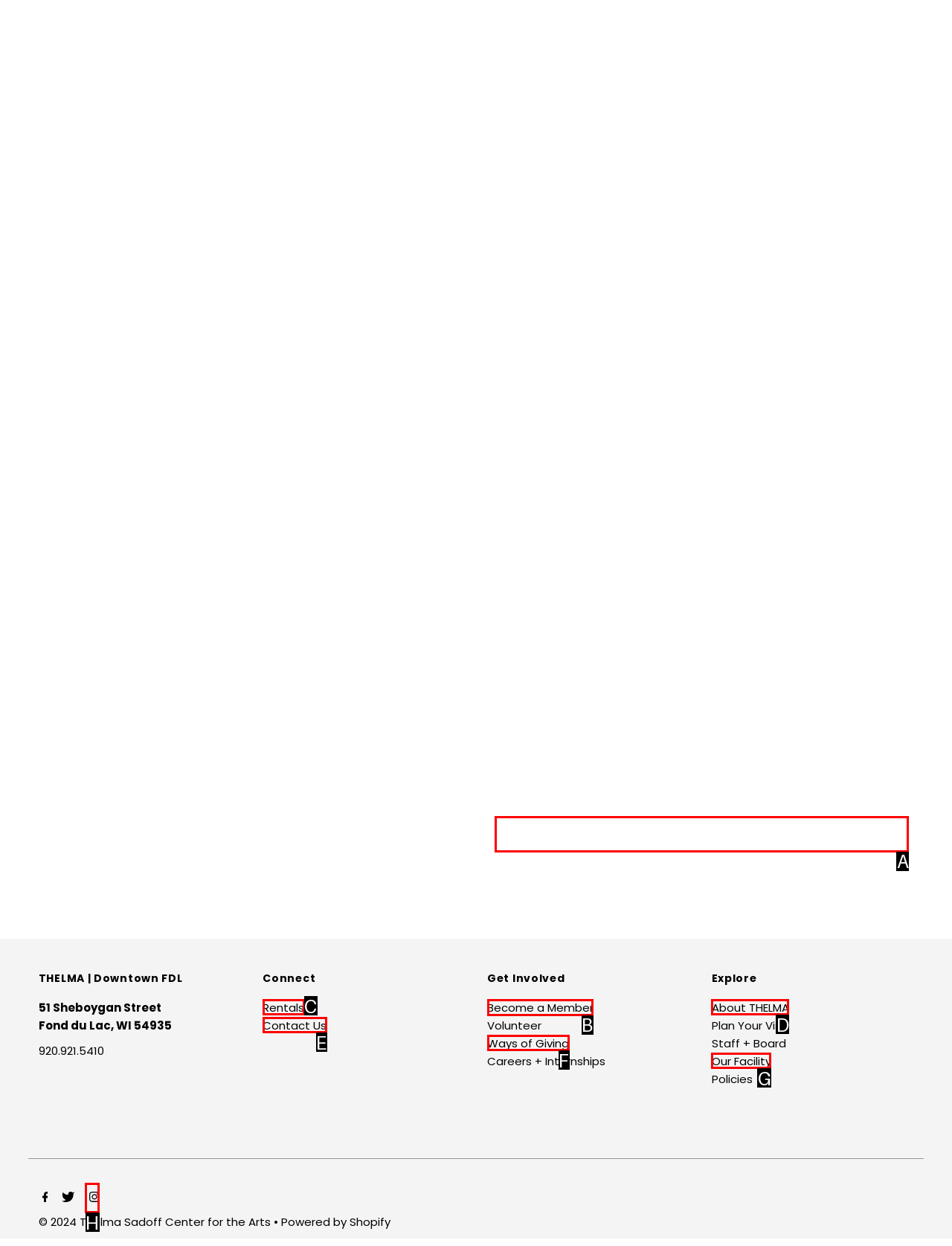Tell me which element should be clicked to achieve the following objective: Get involved by becoming a member
Reply with the letter of the correct option from the displayed choices.

B